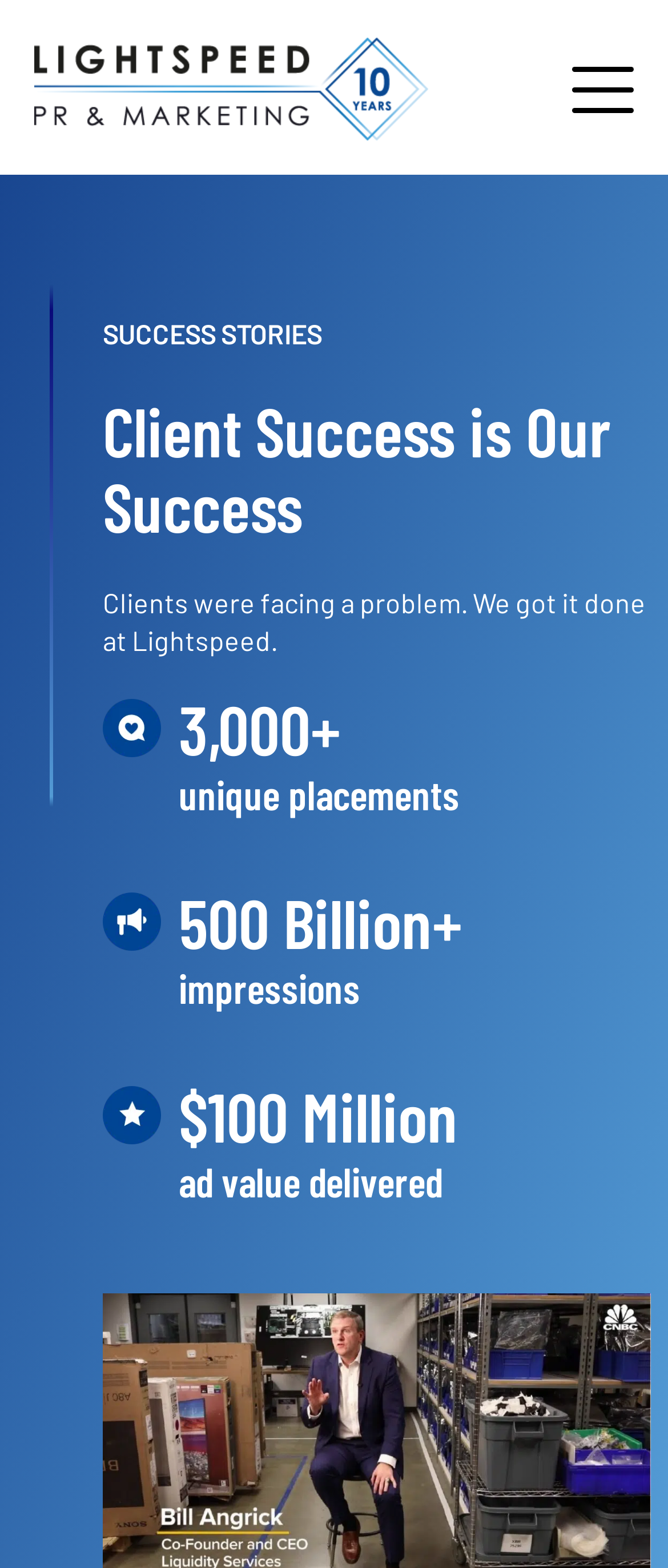For the element described, predict the bounding box coordinates as (top-left x, top-left y, bottom-right x, bottom-right y). All values should be between 0 and 1. Element description: title="Lightspeed PR and Marketing"

[0.051, 0.045, 0.641, 0.066]